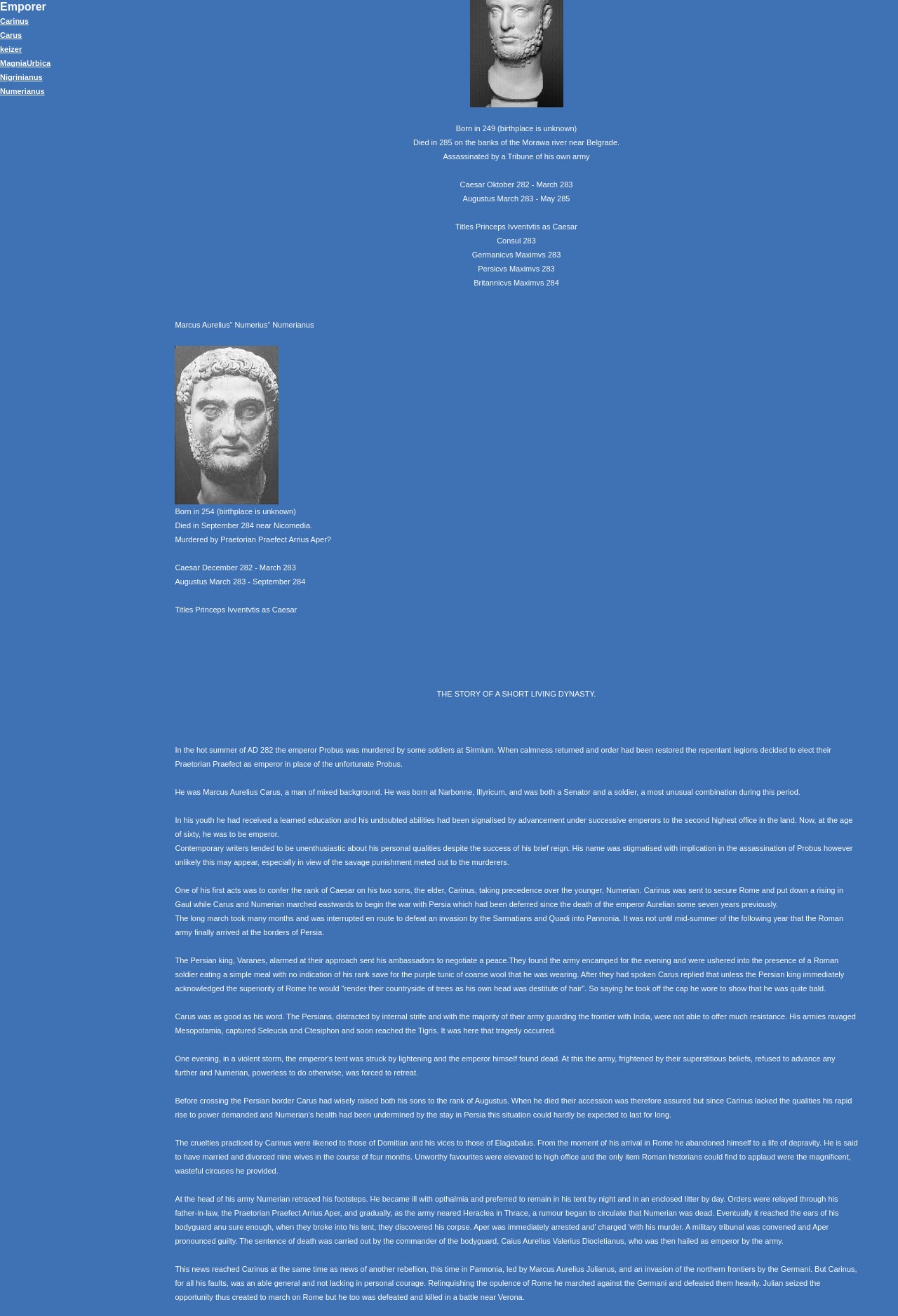Locate the bounding box coordinates for the element described below: "Numerianus". The coordinates must be four float values between 0 and 1, formatted as [left, top, right, bottom].

[0.0, 0.066, 0.05, 0.072]